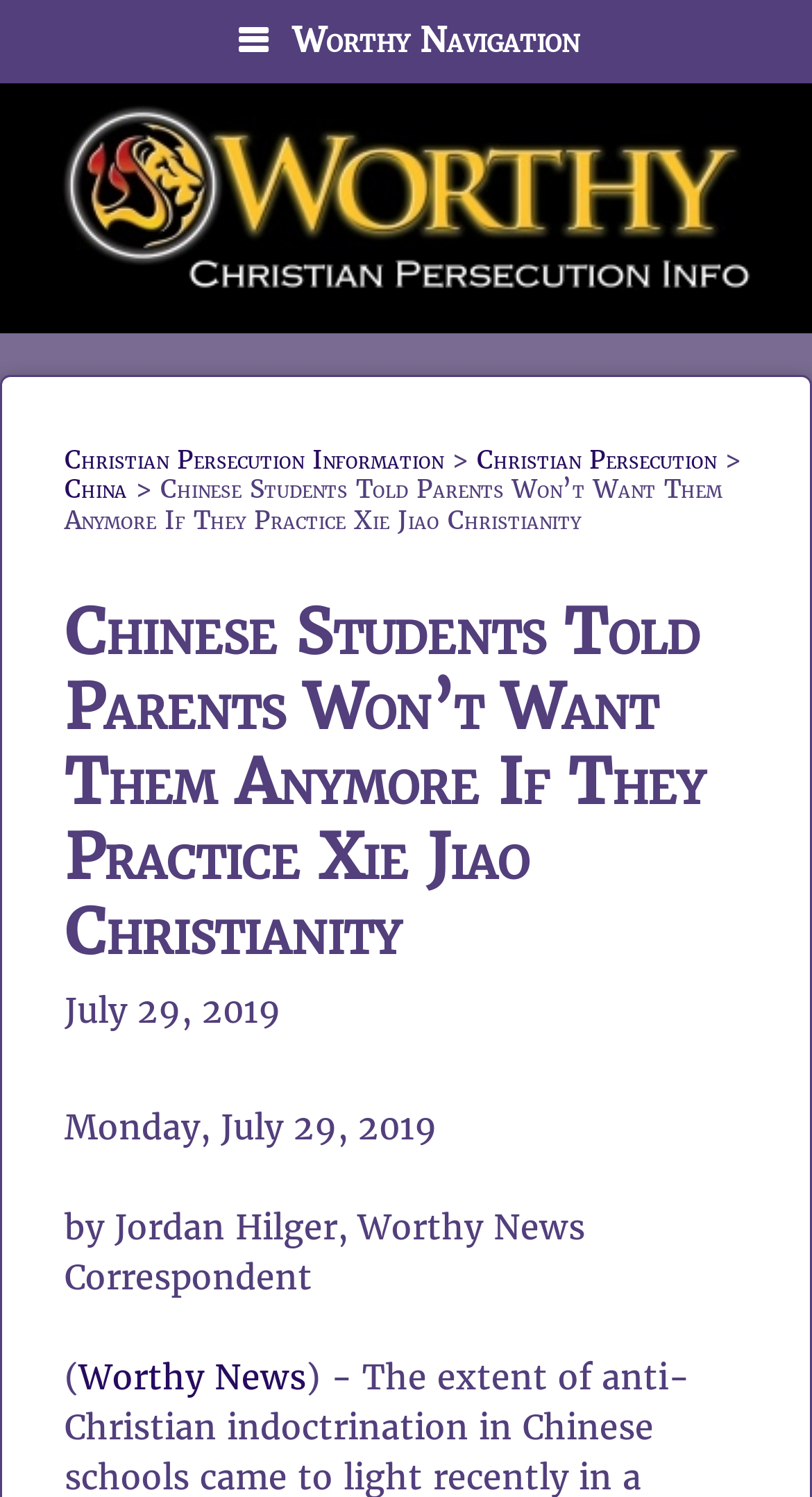Determine the primary headline of the webpage.

Chinese Students Told Parents Won’t Want Them Anymore If They Practice Xie Jiao Christianity